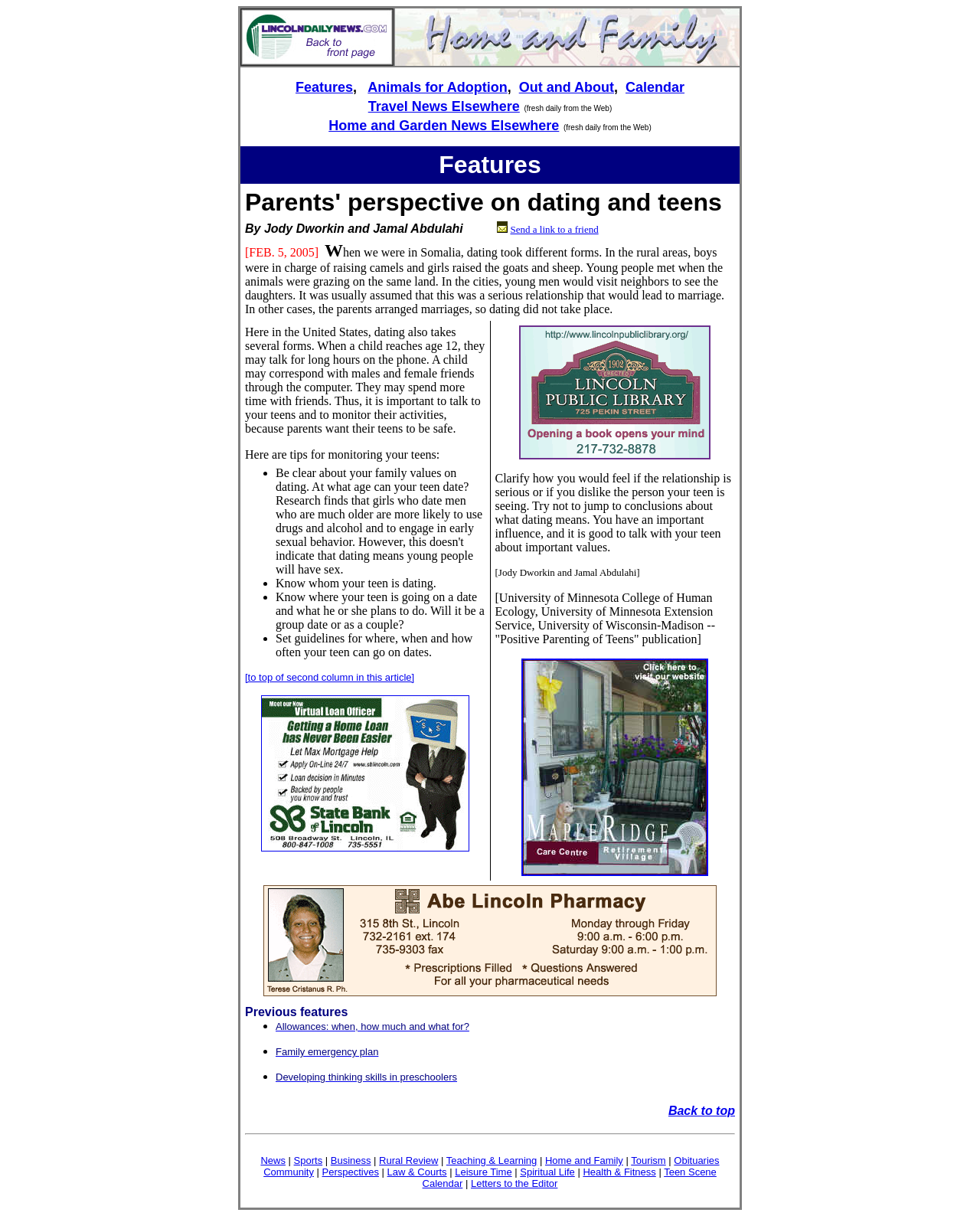Please find the bounding box coordinates of the element that must be clicked to perform the given instruction: "Back to top". The coordinates should be four float numbers from 0 to 1, i.e., [left, top, right, bottom].

[0.682, 0.908, 0.75, 0.919]